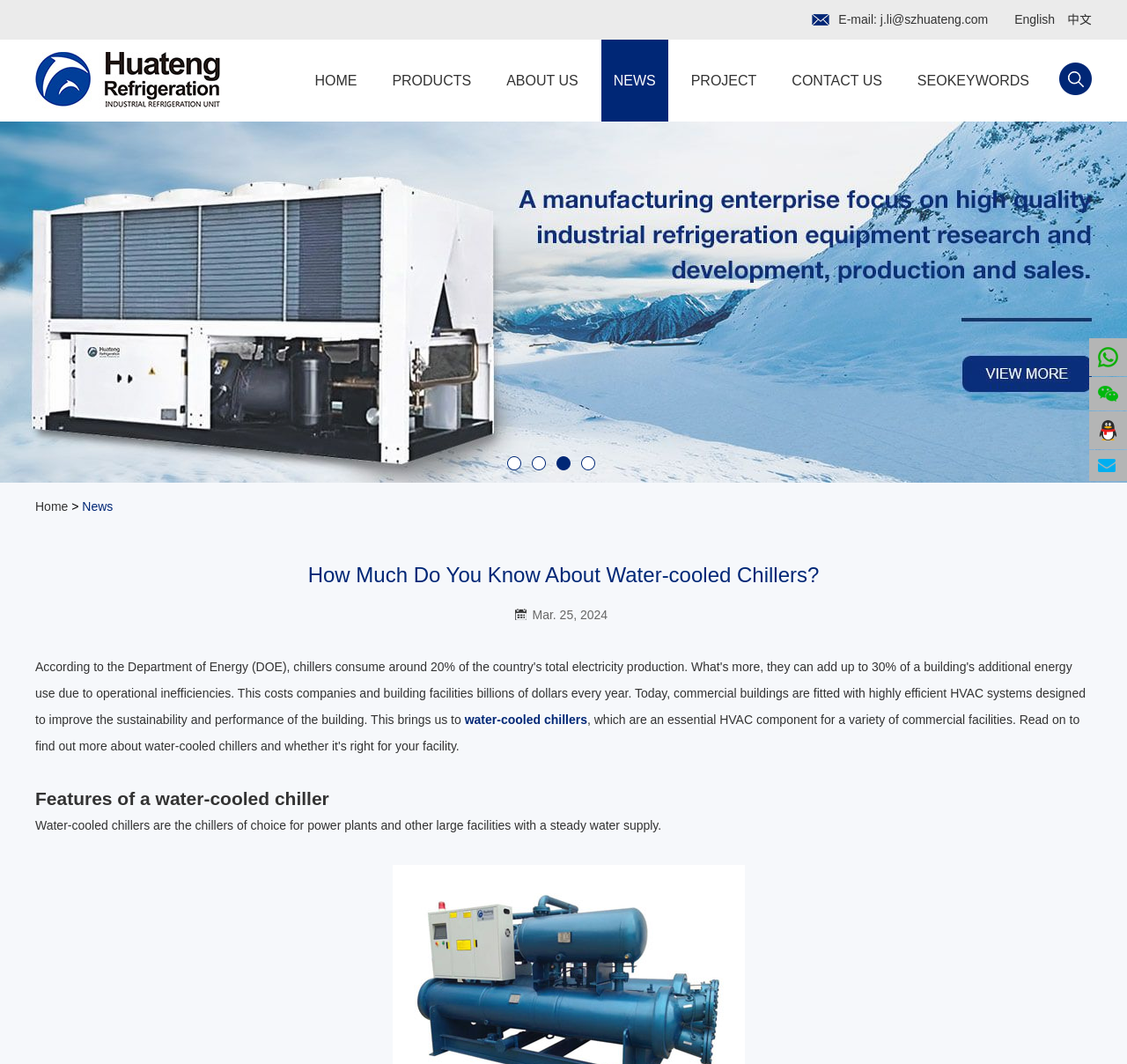Please provide the bounding box coordinates for the element that needs to be clicked to perform the instruction: "Contact us via email". The coordinates must consist of four float numbers between 0 and 1, formatted as [left, top, right, bottom].

[0.781, 0.012, 0.877, 0.025]